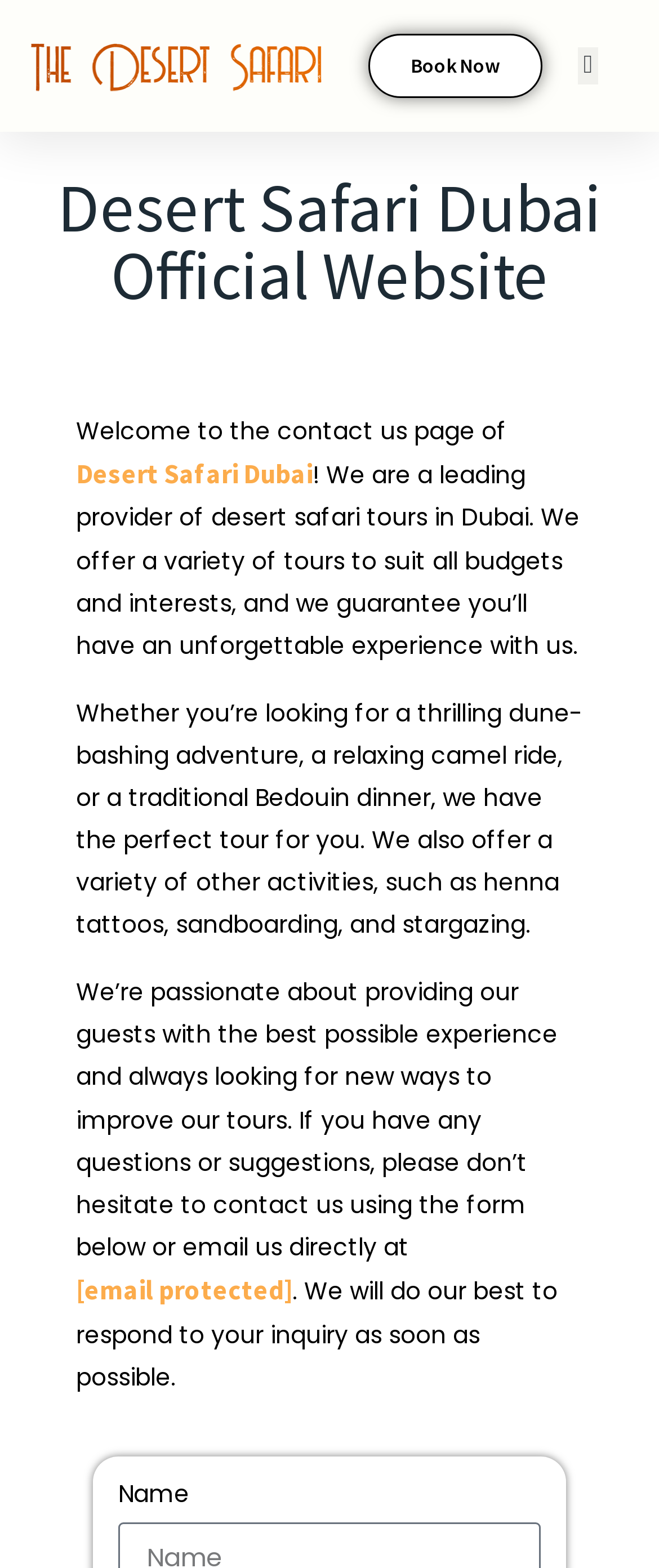Please locate and generate the primary heading on this webpage.

Desert Safari Dubai Official Website